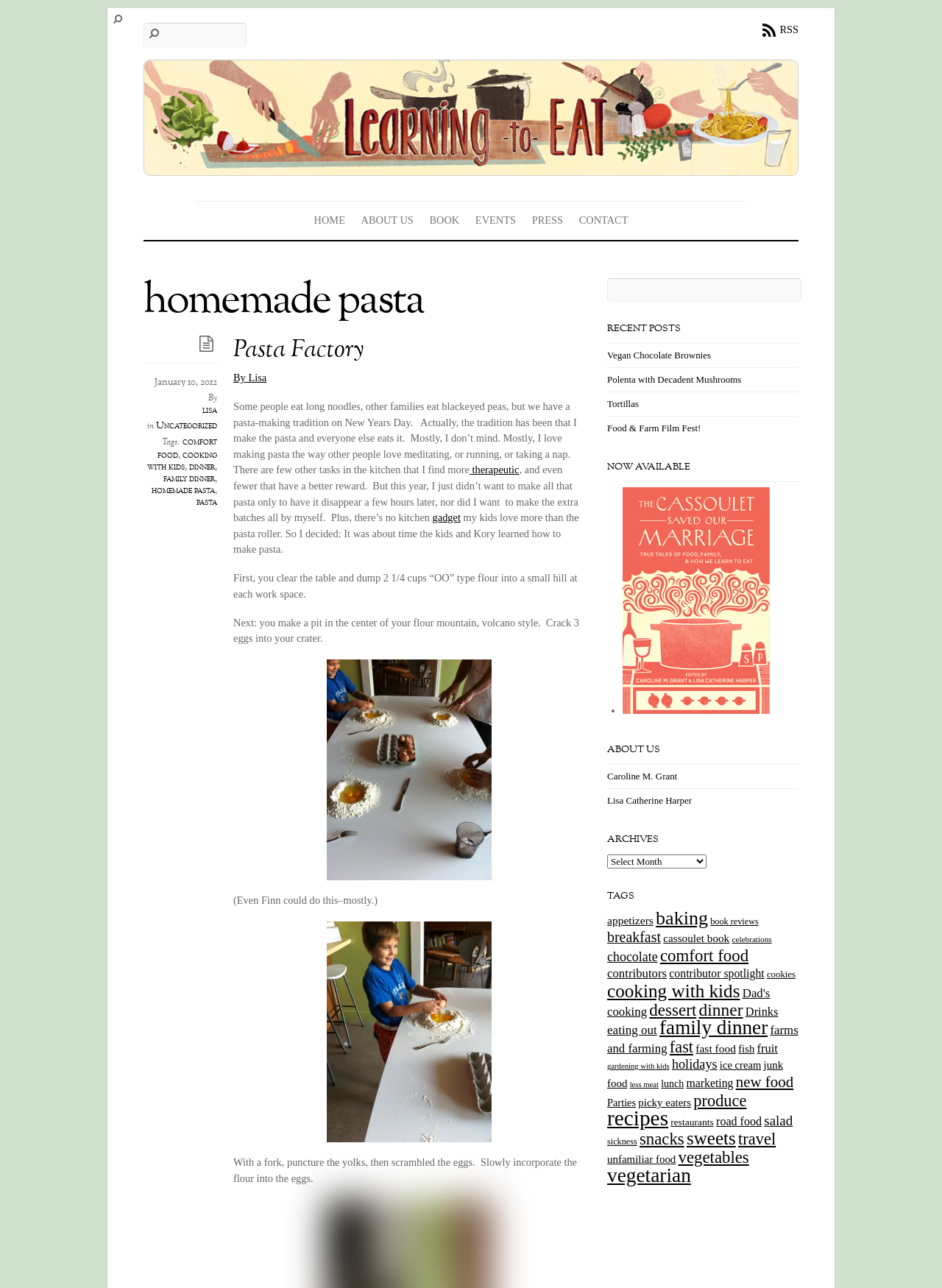Locate the bounding box coordinates of the region to be clicked to comply with the following instruction: "View recent posts". The coordinates must be four float numbers between 0 and 1, in the form [left, top, right, bottom].

[0.645, 0.252, 0.848, 0.261]